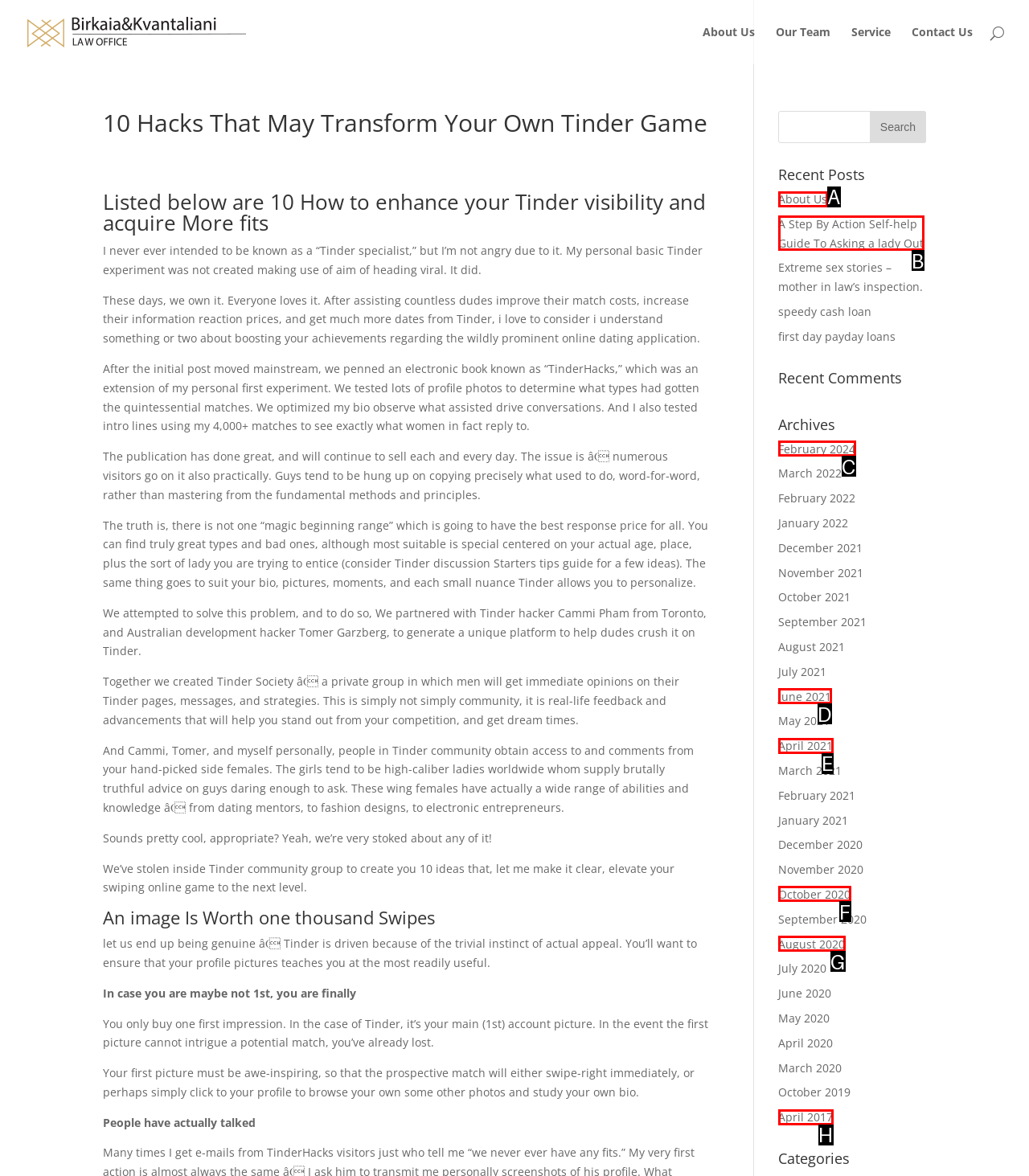Based on the description April 2021, identify the most suitable HTML element from the options. Provide your answer as the corresponding letter.

E